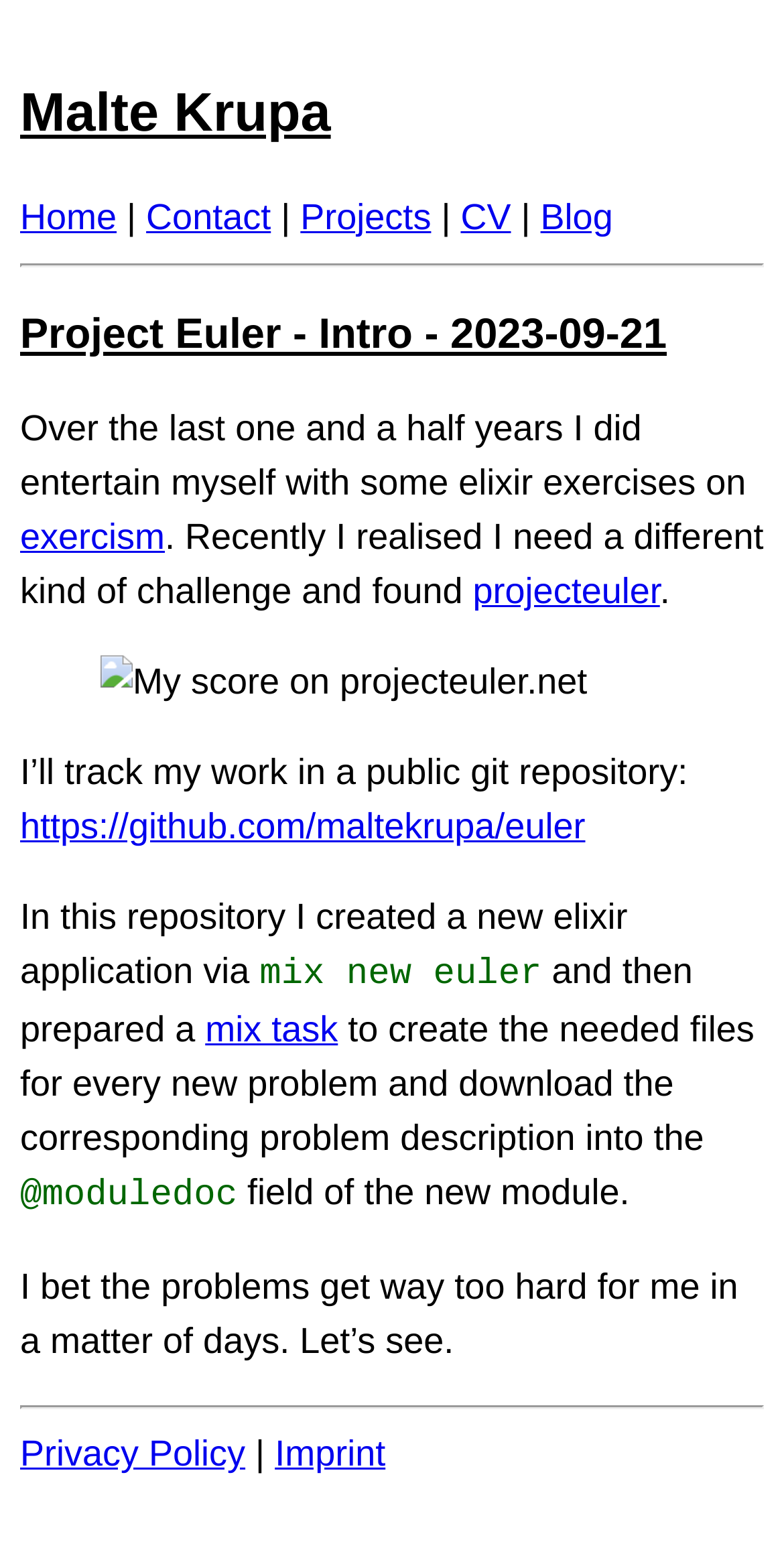Please examine the image and answer the question with a detailed explanation:
What is the author's current project?

The author is currently working on Project Euler, which is evident from the heading 'Project Euler - Intro - 2023-09-21' and the content that follows, describing the author's experience with Elixir exercises and the need for a new challenge.